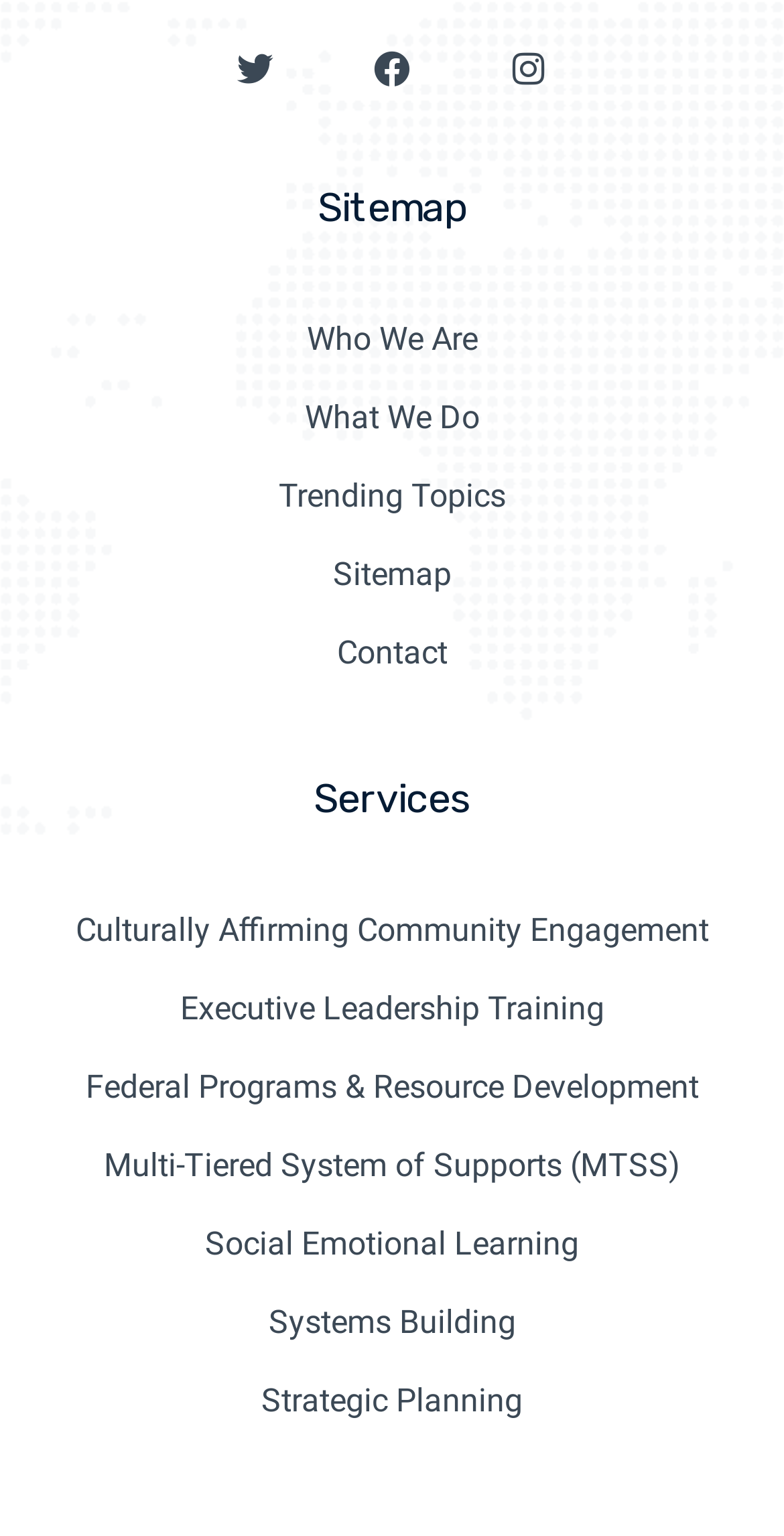Please answer the following question using a single word or phrase: 
What is the last link listed under 'What We Do'?

Strategic Planning